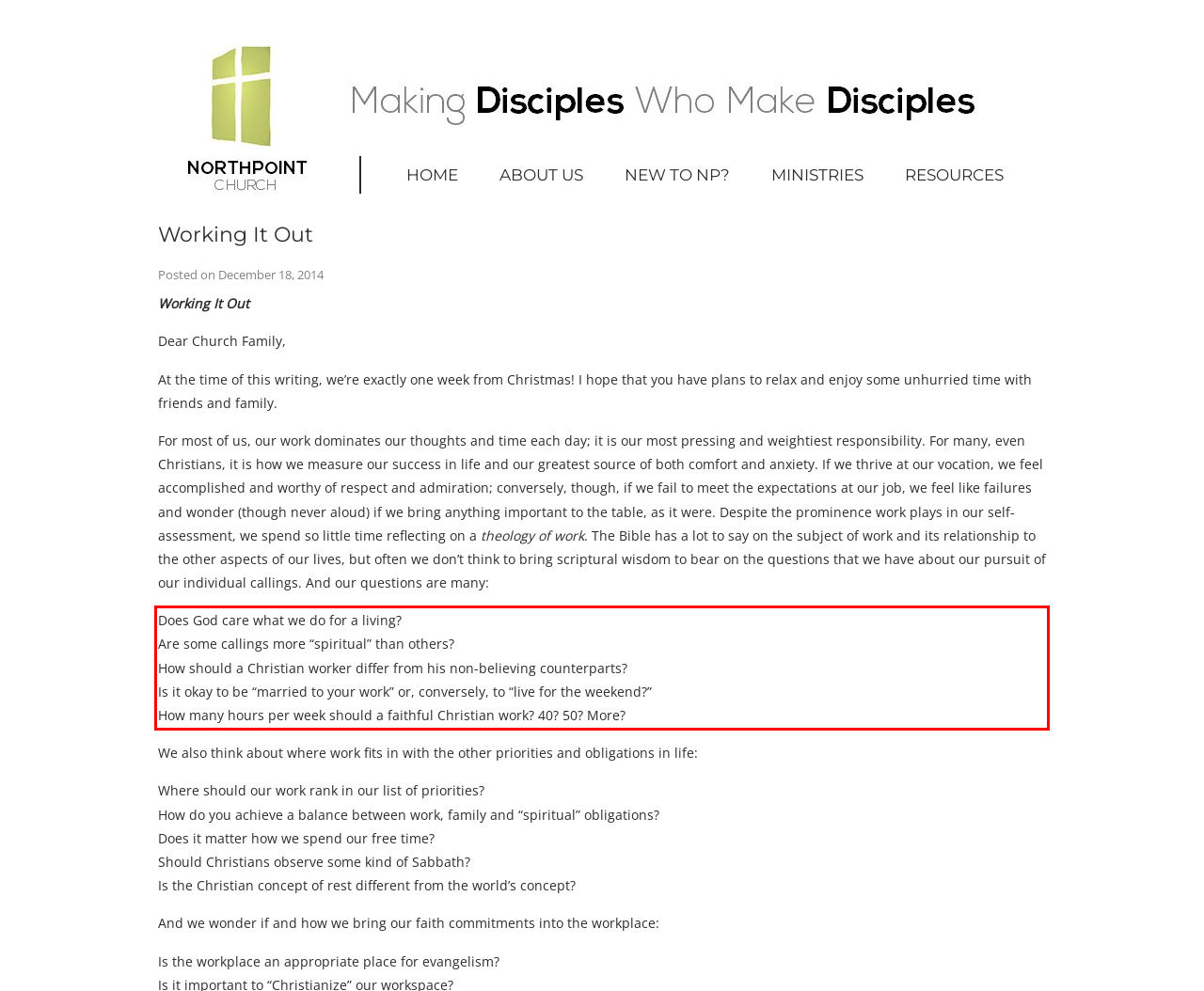Please examine the screenshot of the webpage and read the text present within the red rectangle bounding box.

Does God care what we do for a living? Are some callings more “spiritual” than others? How should a Christian worker differ from his non-believing counterparts? Is it okay to be “married to your work” or, conversely, to “live for the weekend?” How many hours per week should a faithful Christian work? 40? 50? More?